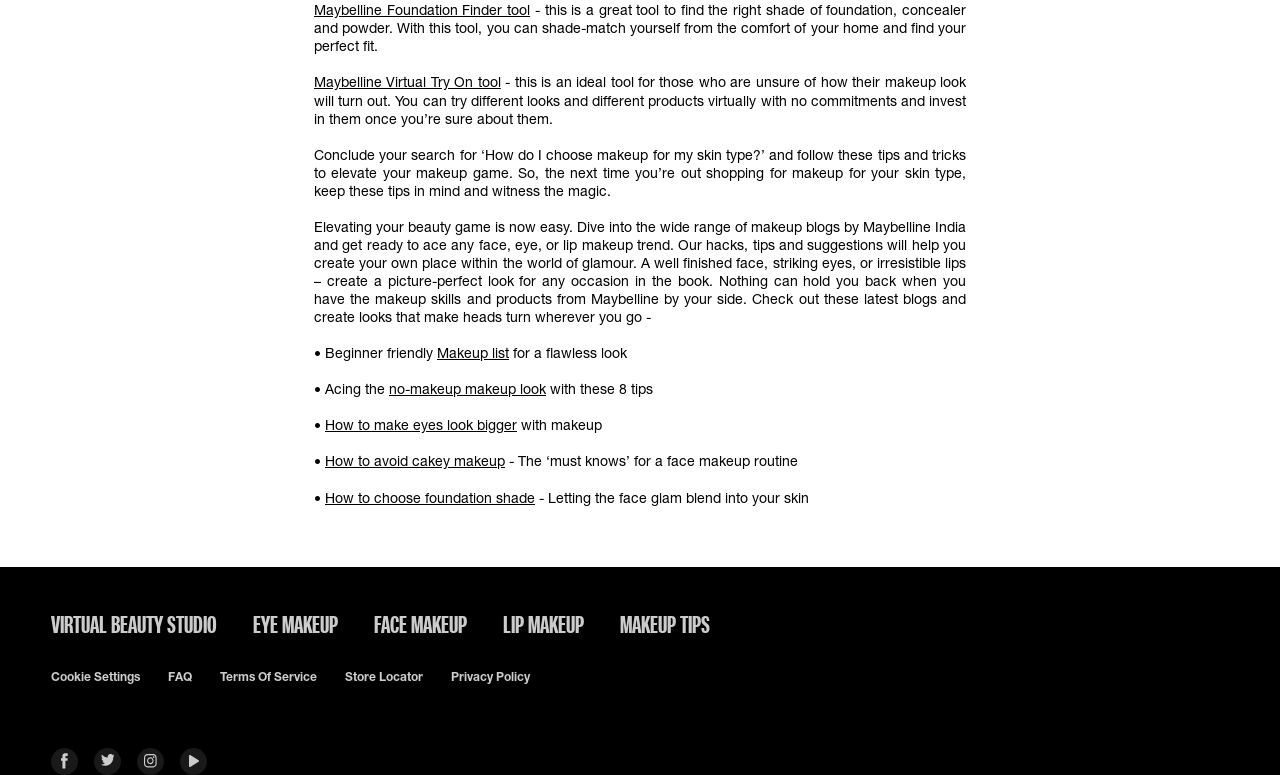Find the bounding box coordinates of the area that needs to be clicked in order to achieve the following instruction: "Learn how to make eyes look bigger with makeup". The coordinates should be specified as four float numbers between 0 and 1, i.e., [left, top, right, bottom].

[0.254, 0.537, 0.404, 0.559]